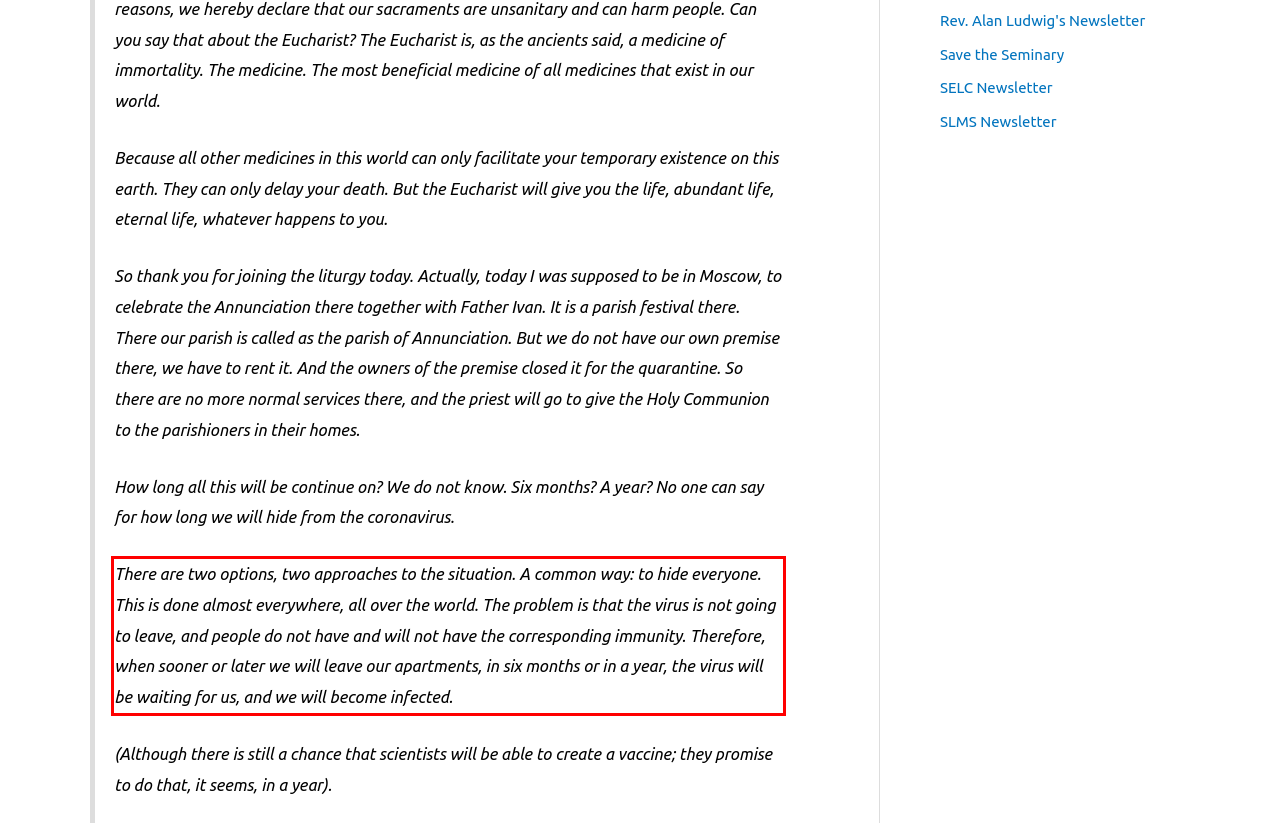You are given a webpage screenshot with a red bounding box around a UI element. Extract and generate the text inside this red bounding box.

There are two options, two approaches to the situation. A common way: to hide everyone. This is done almost everywhere, all over the world. The problem is that the virus is not going to leave, and people do not have and will not have the corresponding immunity. Therefore, when sooner or later we will leave our apartments, in six months or in a year, the virus will be waiting for us, and we will become infected.